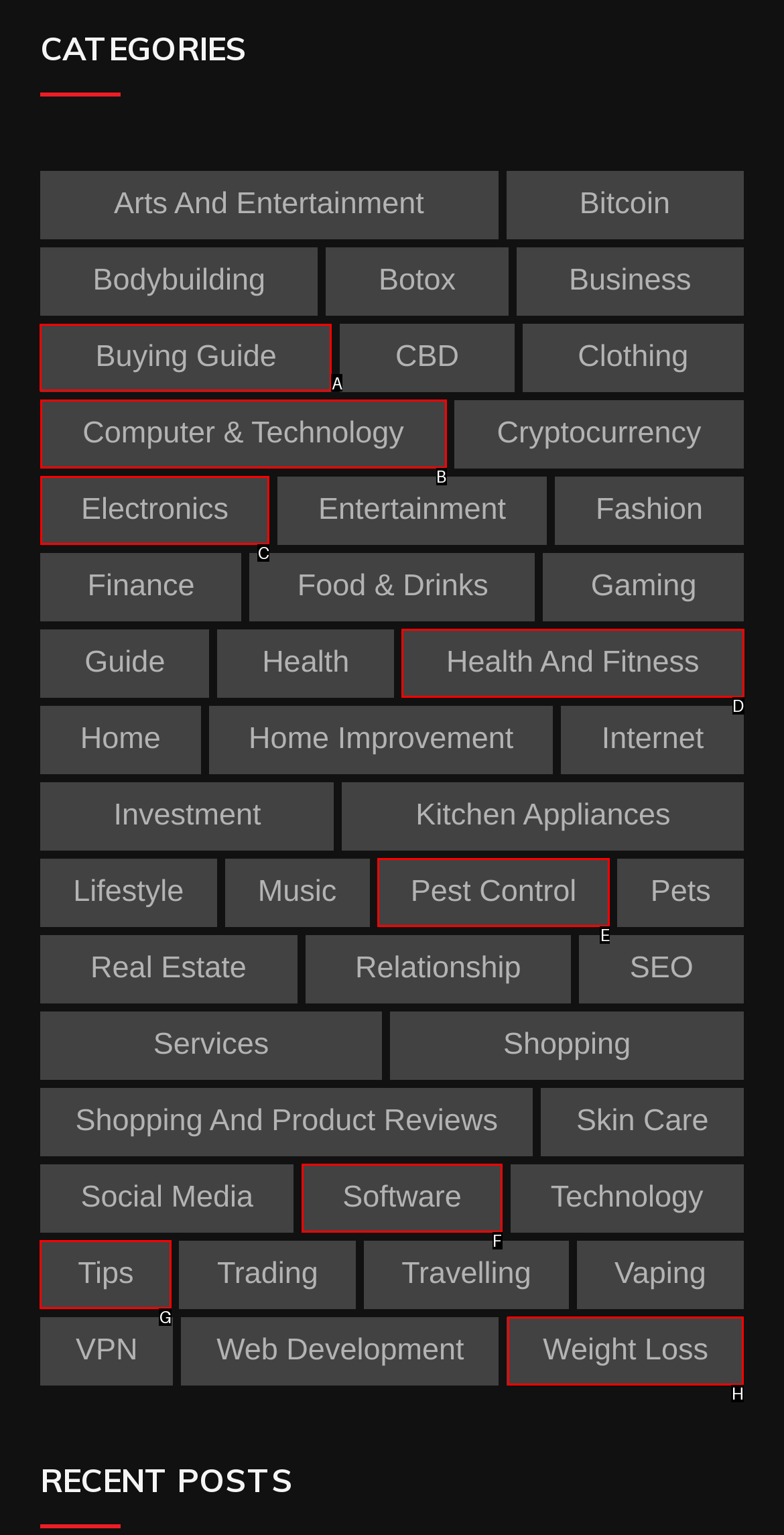Which lettered option should I select to achieve the task: View Buying guide according to the highlighted elements in the screenshot?

A